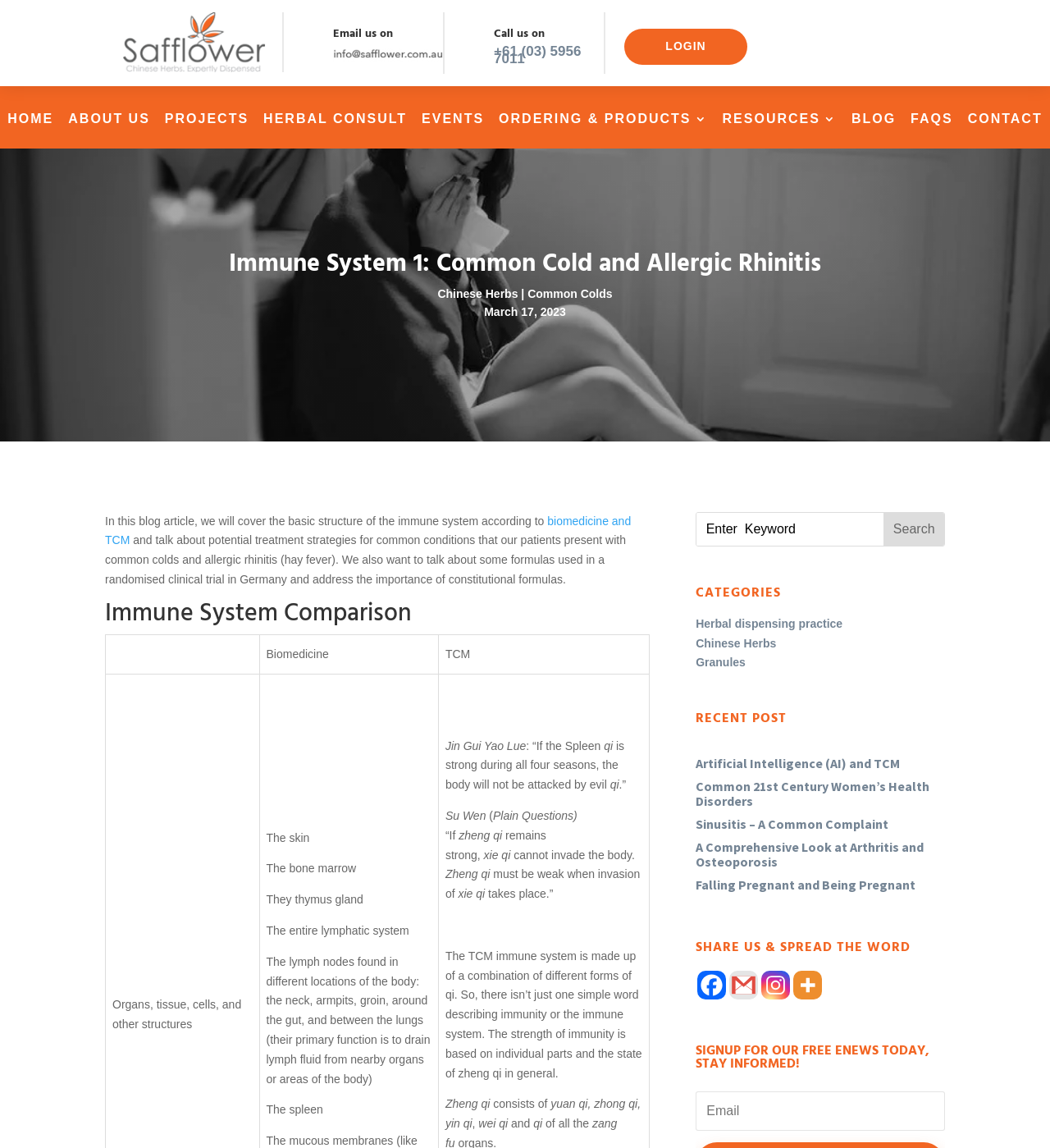Identify the bounding box coordinates for the UI element described as follows: name="s" placeholder="Enter Keyword". Use the format (top-left x, top-left y, bottom-right x, bottom-right y) and ensure all values are floating point numbers between 0 and 1.

[0.663, 0.446, 0.842, 0.476]